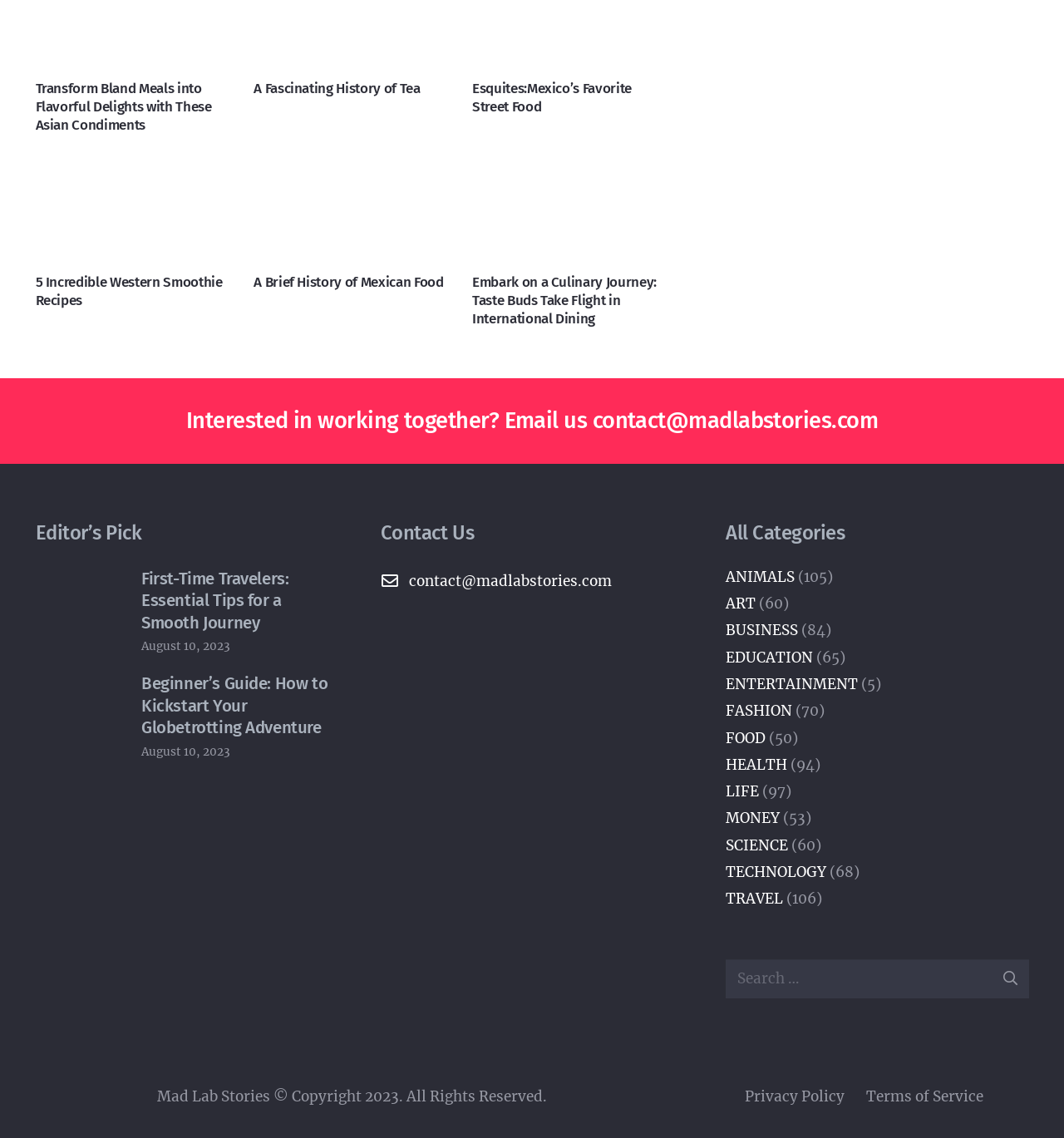Identify the bounding box coordinates for the element that needs to be clicked to fulfill this instruction: "Explore a fascinating history of tea". Provide the coordinates in the format of four float numbers between 0 and 1: [left, top, right, bottom].

[0.238, 0.07, 0.424, 0.086]